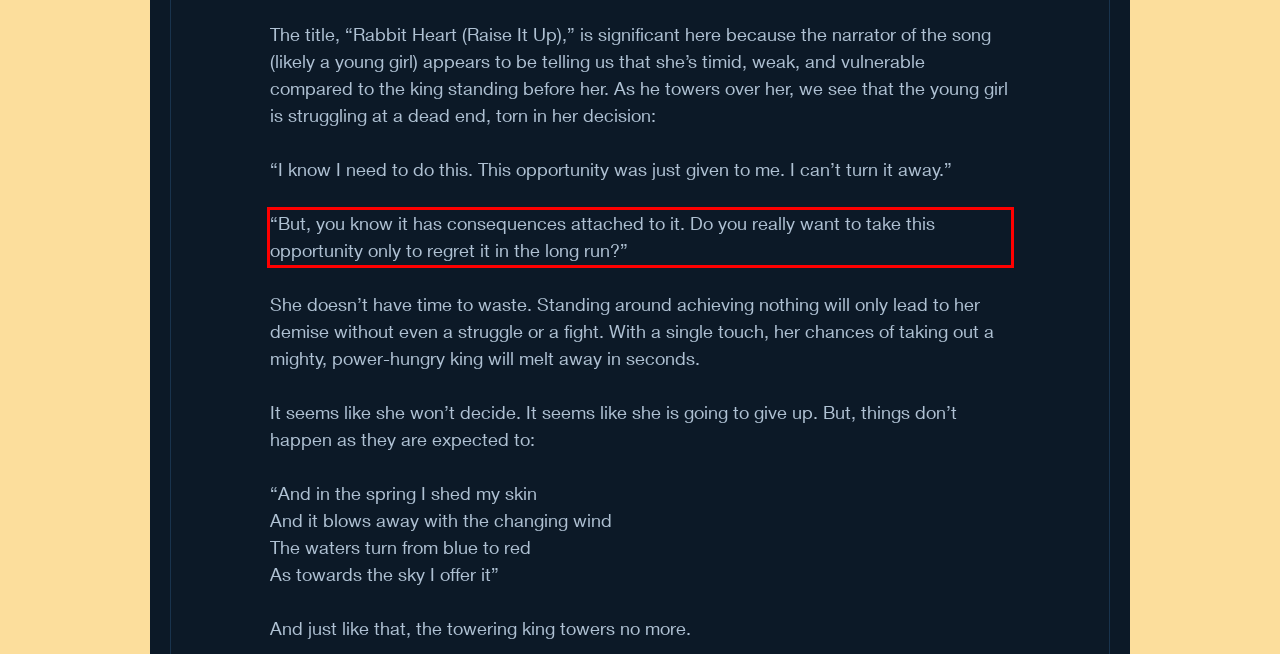Within the screenshot of a webpage, identify the red bounding box and perform OCR to capture the text content it contains.

“But, you know it has consequences attached to it. Do you really want to take this opportunity only to regret it in the long run?”